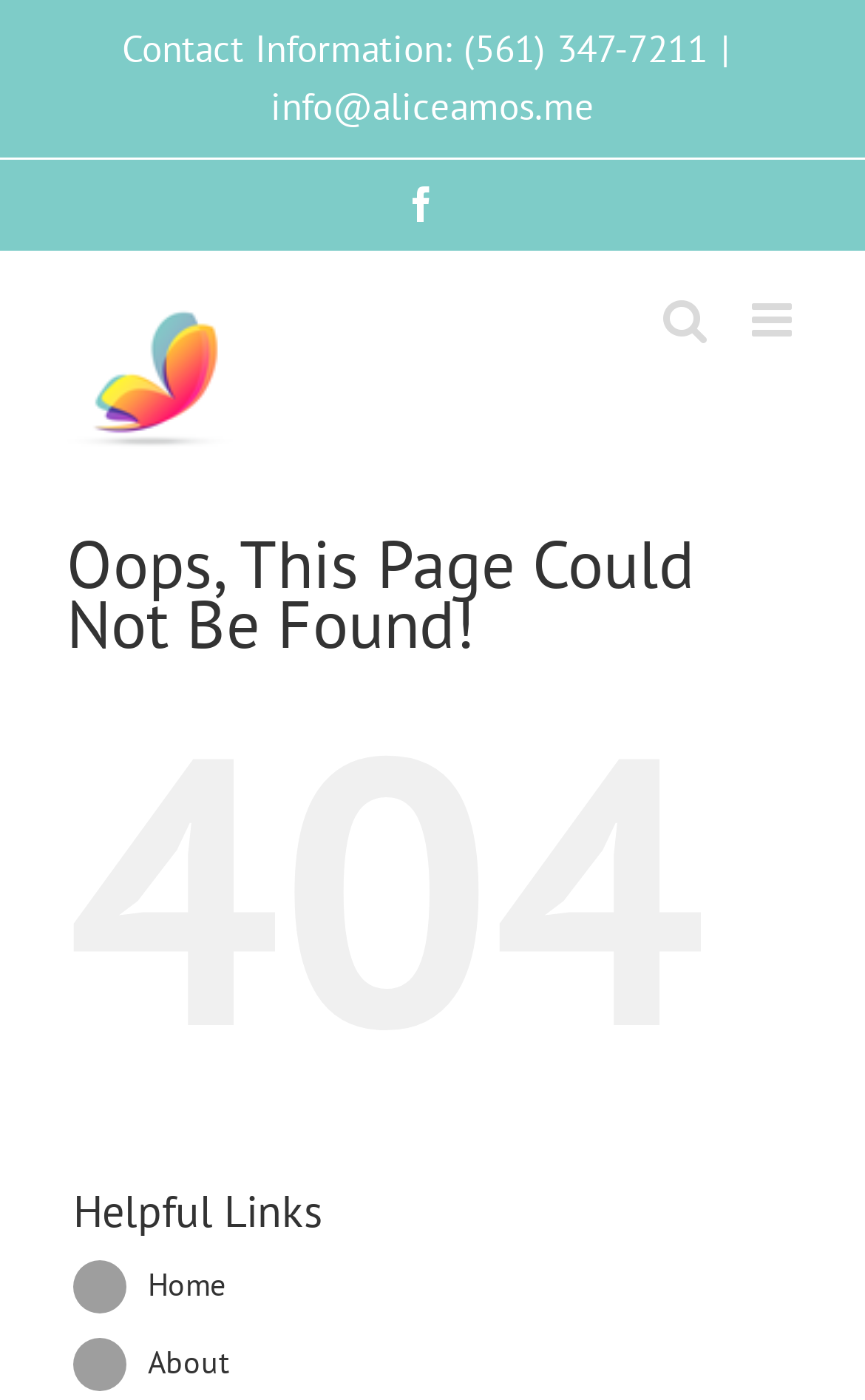What is the email address for contact information?
Analyze the image and provide a thorough answer to the question.

I found the contact information section on the webpage, which contains a link element with the email address 'info@aliceamos.me'.